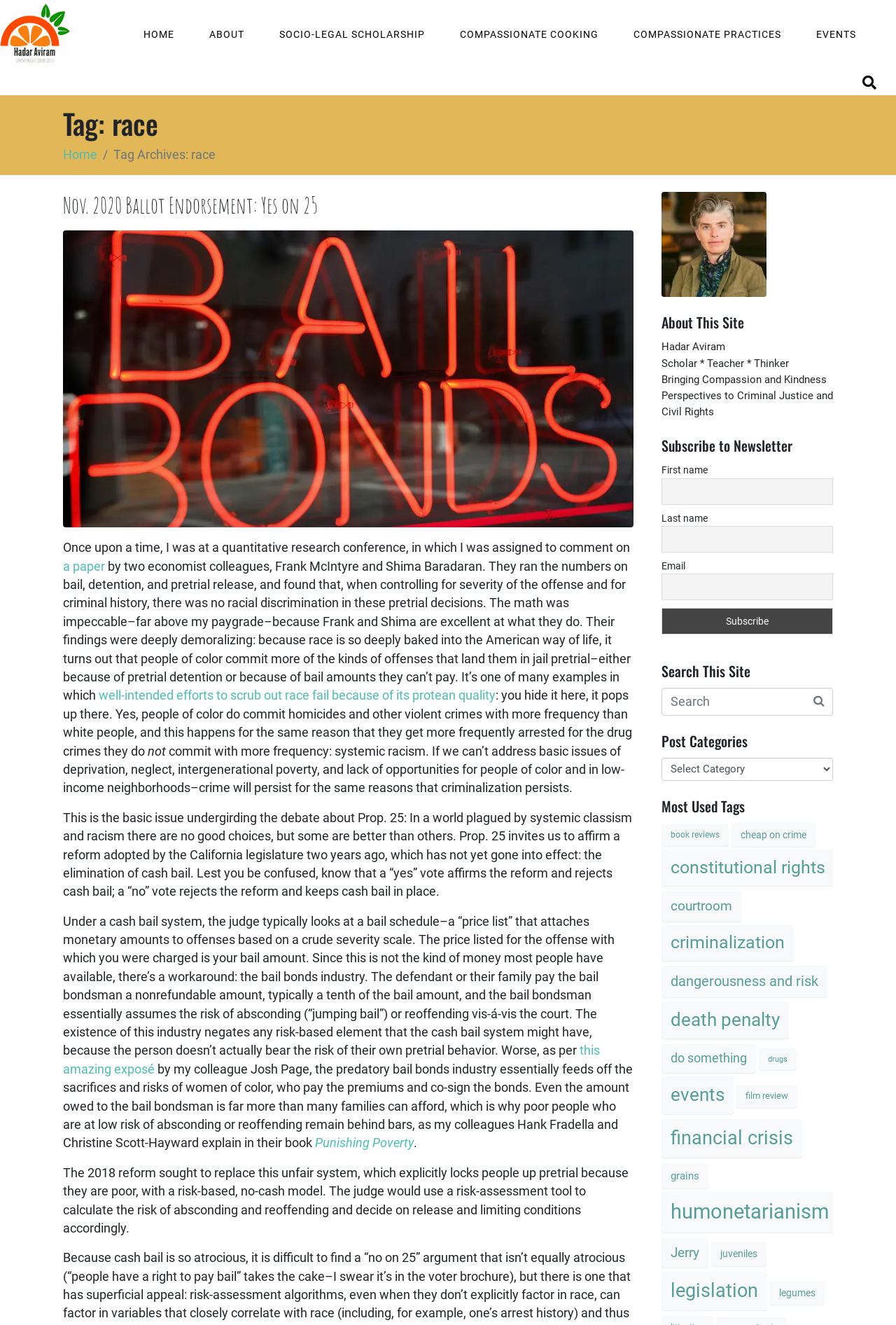Utilize the details in the image to thoroughly answer the following question: What is the purpose of the search bar?

The search bar is located at the top-right corner of the webpage and has a placeholder text, indicating that it is meant to be used to search the site for specific content.